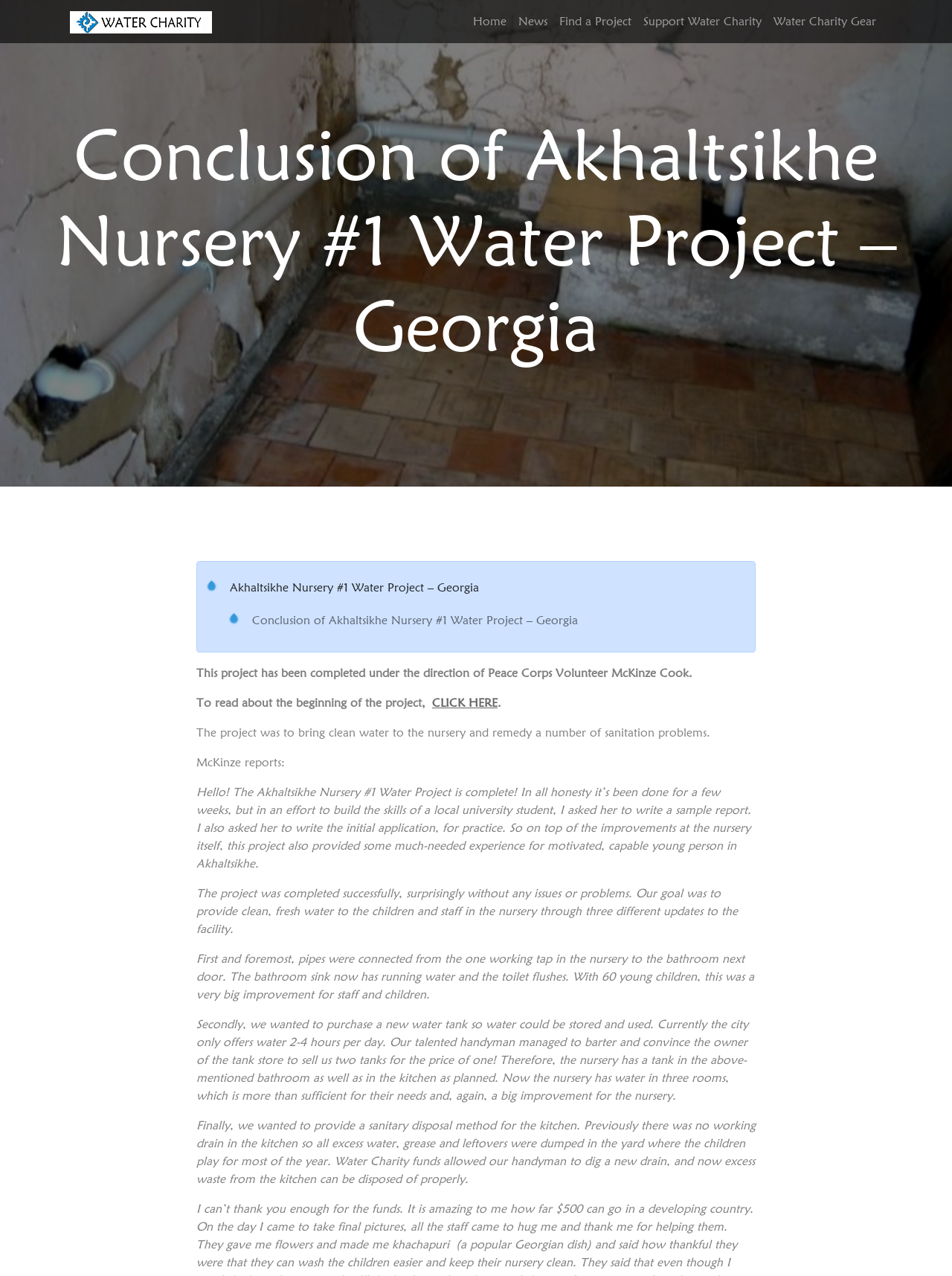Who directed the water project?
Answer the question using a single word or phrase, according to the image.

McKinze Cook